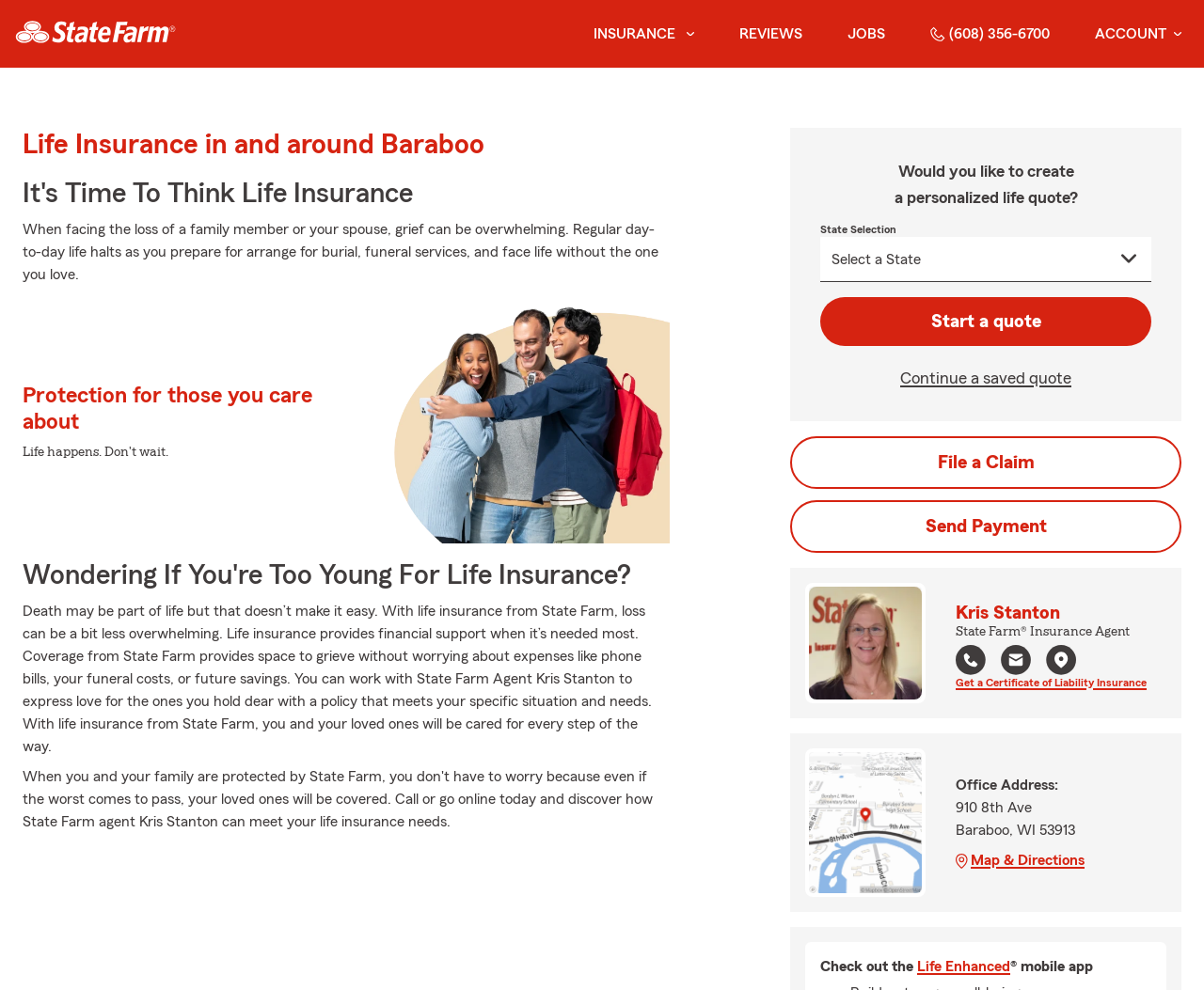What is the name of the State Farm agent?
Answer the question with a detailed and thorough explanation.

I found the agent's name by looking at the heading that says 'Kris Stanton' and is accompanied by a profile photo. This heading is likely the introduction to the agent's profile.